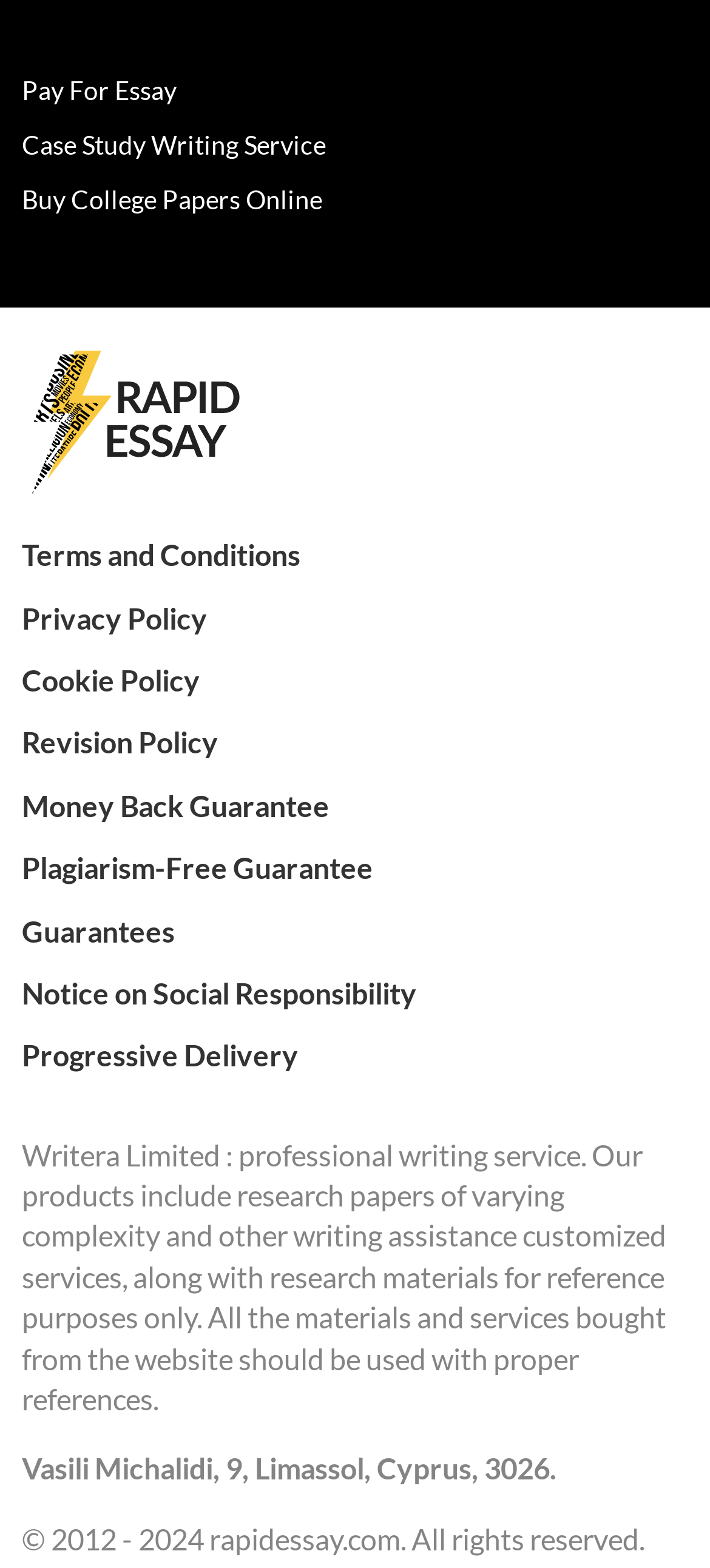Locate the bounding box of the UI element described by: "Case Study Writing Service" in the given webpage screenshot.

[0.031, 0.082, 0.459, 0.102]